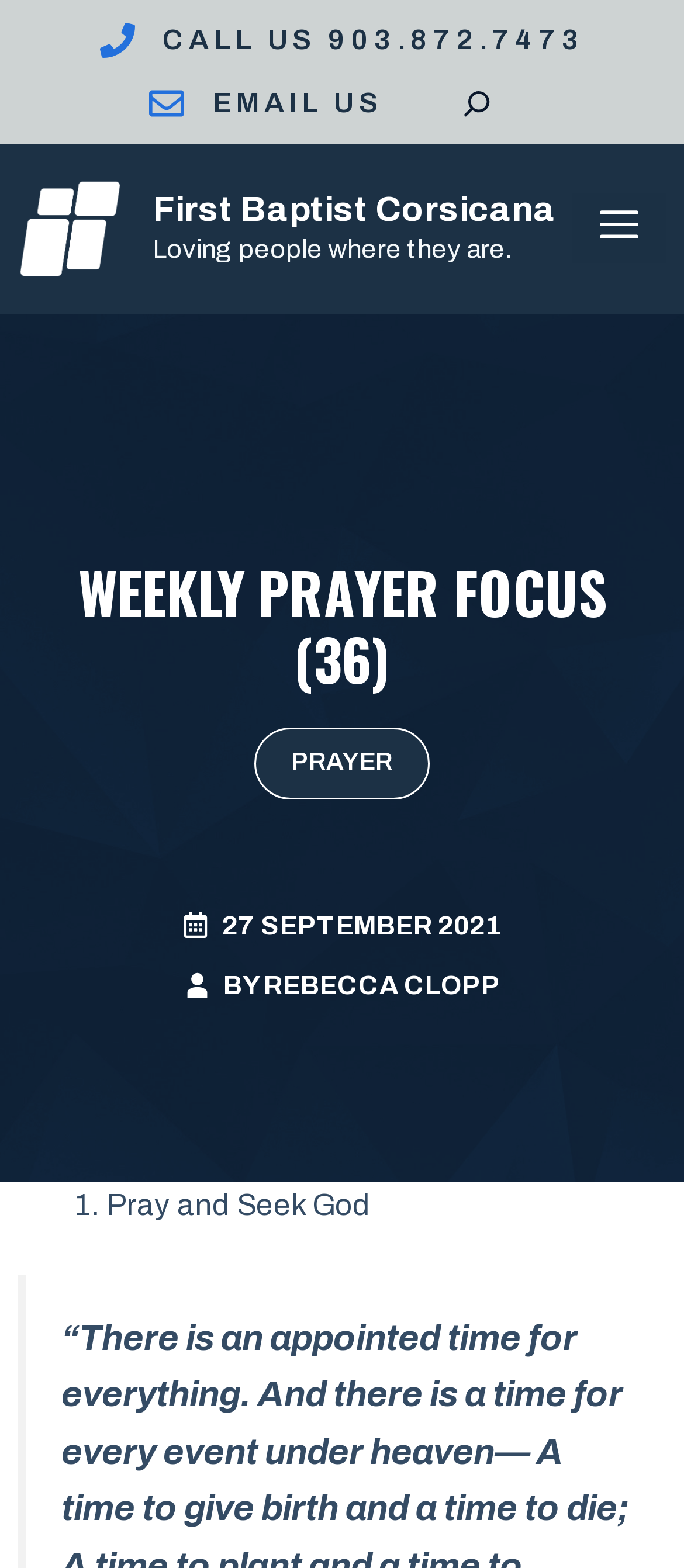Using the details in the image, give a detailed response to the question below:
What is the date of the weekly prayer focus?

I found the date by looking at the section below the title 'WEEKLY PRAYER FOCUS (36)', where it says '27 SEPTEMBER 2021'.